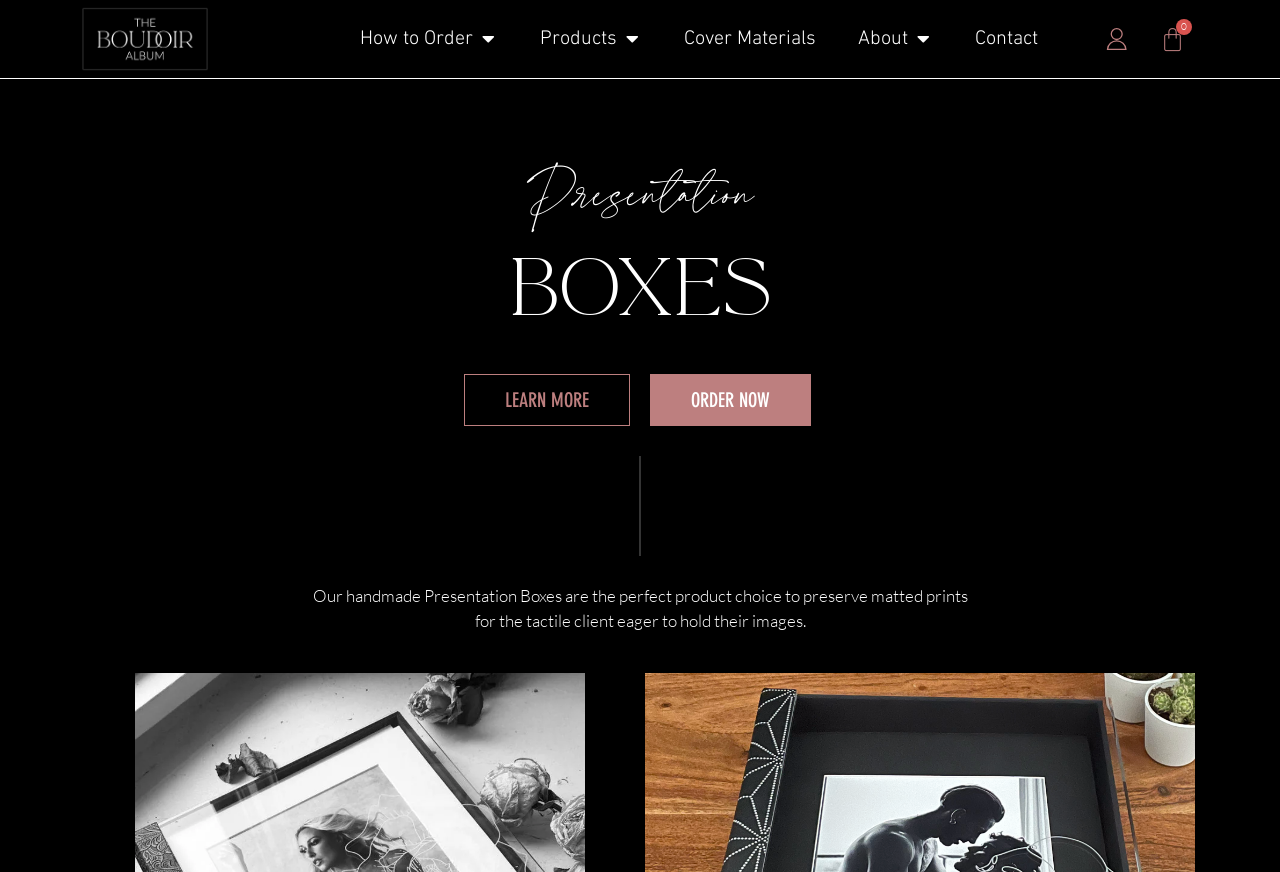Find the bounding box coordinates for the element that must be clicked to complete the instruction: "Book now". The coordinates should be four float numbers between 0 and 1, indicated as [left, top, right, bottom].

None